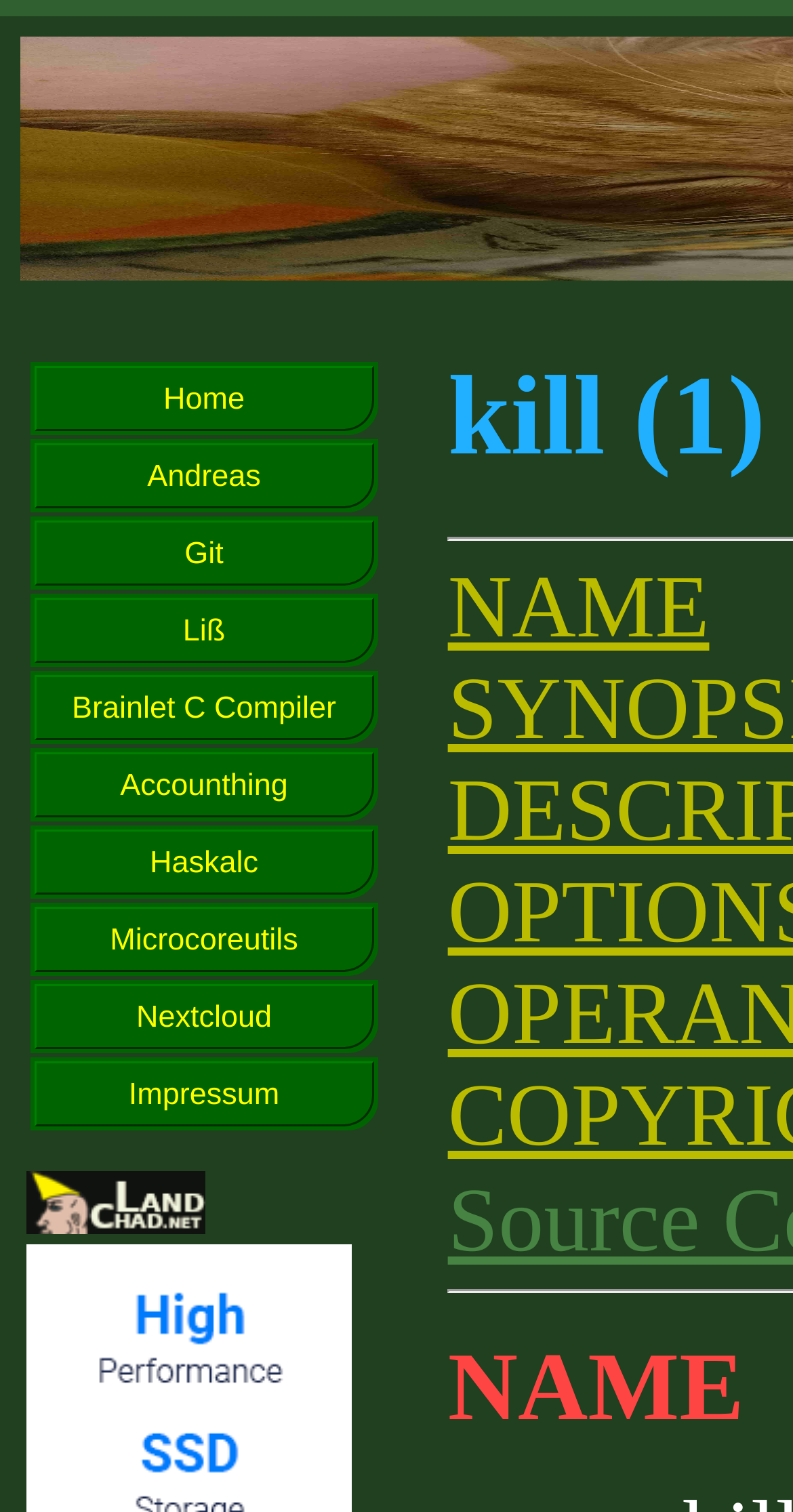How many grid cells are there in the table?
Can you give a detailed and elaborate answer to the question?

I counted the number of grid cells in the table by looking at the table with multiple rows, each containing a grid cell. There are 11 rows in total, and each row has a grid cell, so there are 11 grid cells in the table.